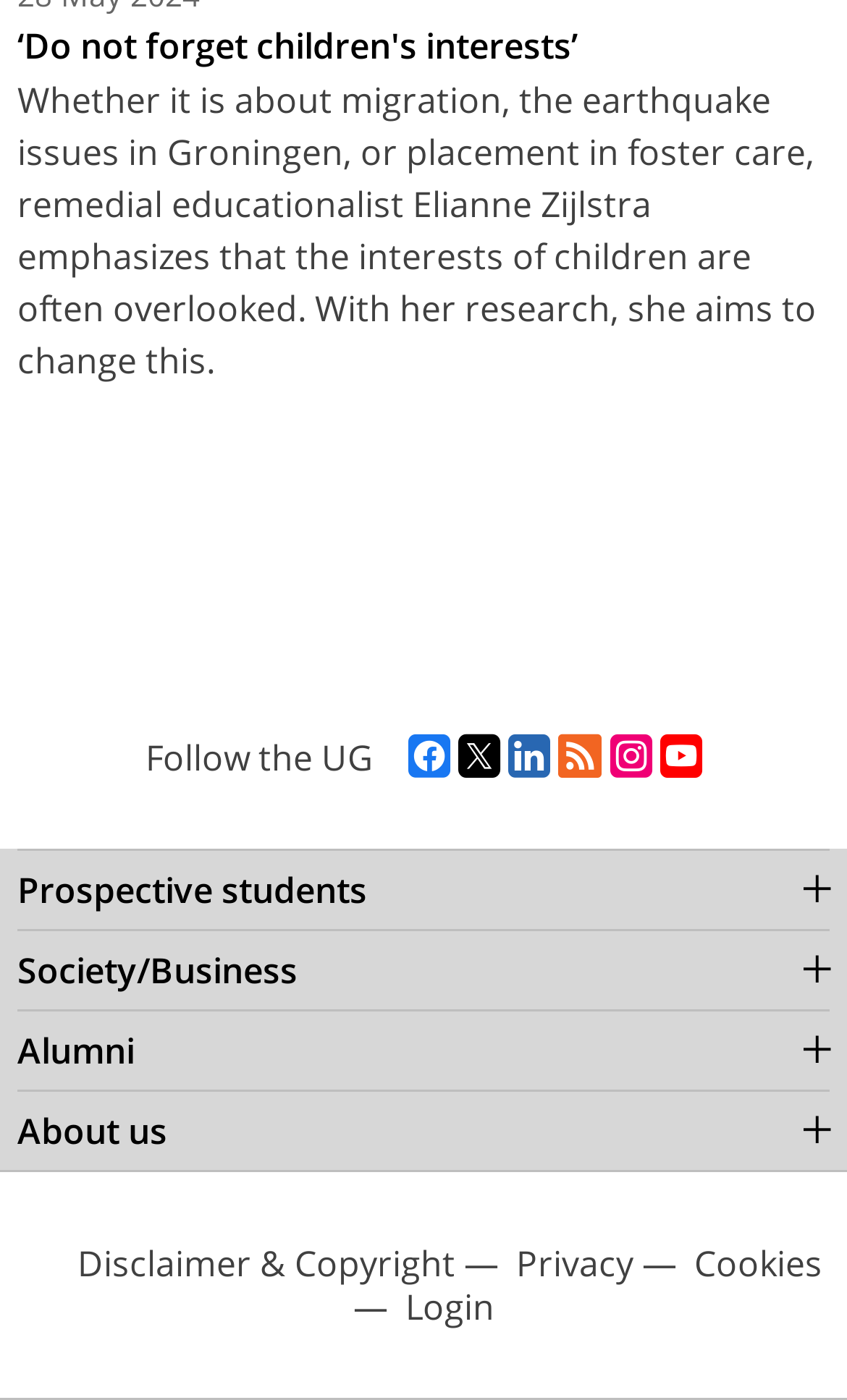What is the position of the 'Follow the UG' text? Based on the screenshot, please respond with a single word or phrase.

Top-middle